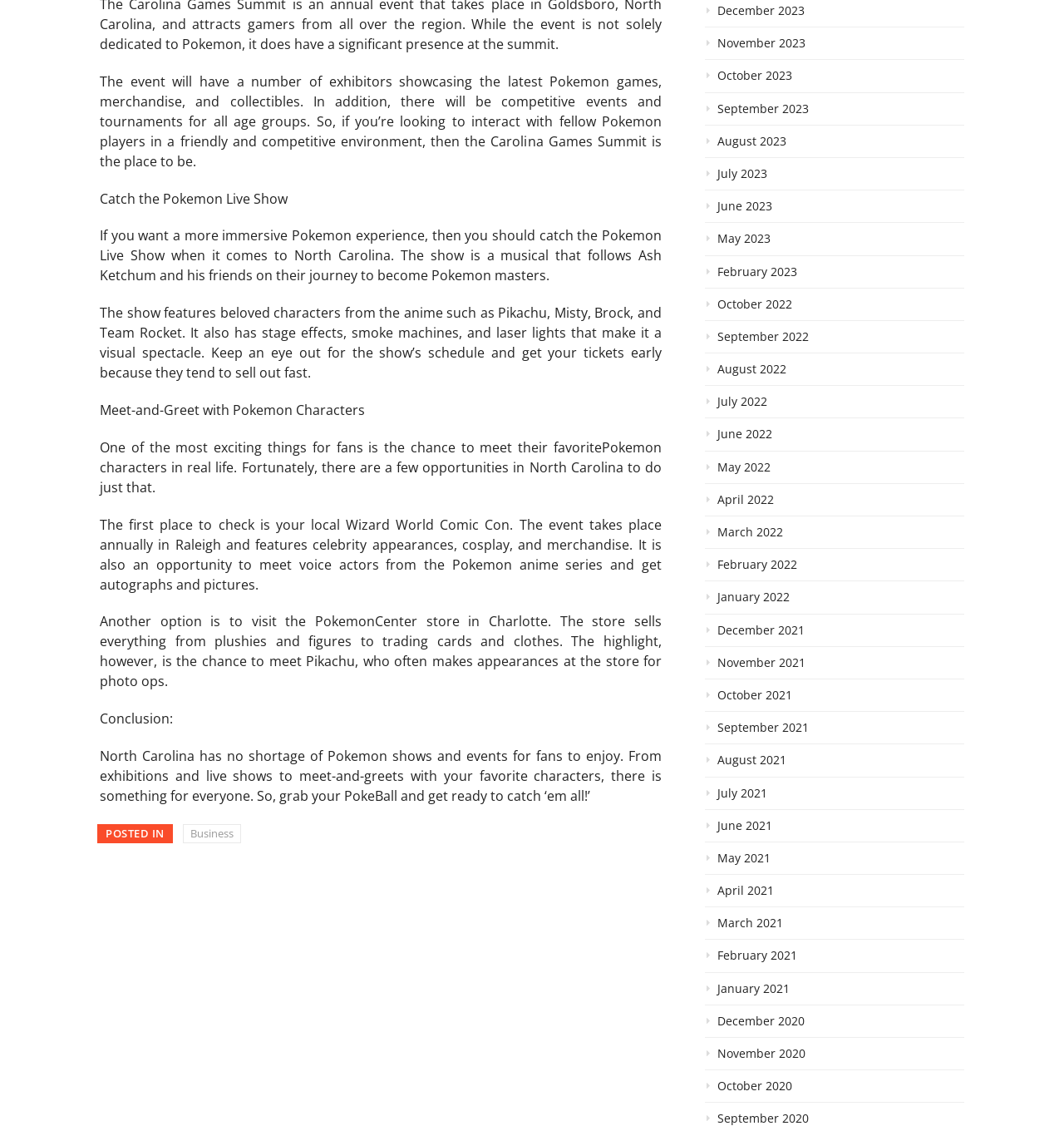Find the bounding box coordinates of the element you need to click on to perform this action: 'Browse the 'POSTED IN' category'. The coordinates should be represented by four float values between 0 and 1, in the format [left, top, right, bottom].

[0.099, 0.733, 0.154, 0.746]